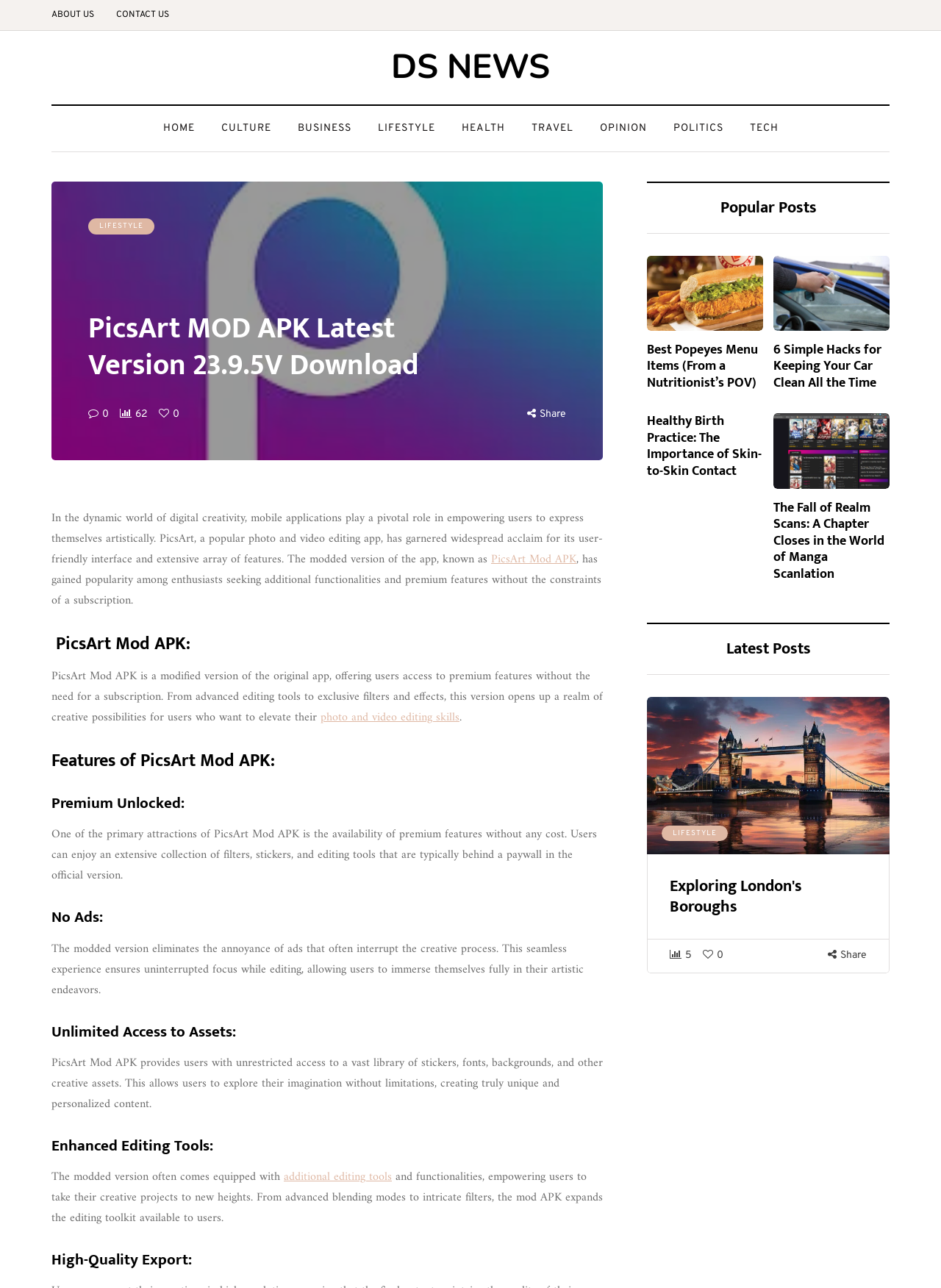What is the topic of the article 'The Fall of Realm Scans: A Chapter Closes in the World of Manga Scanlation'?
Respond to the question with a well-detailed and thorough answer.

The article 'The Fall of Realm Scans: A Chapter Closes in the World of Manga Scanlation' is likely discussing the topic of manga scanlation, which is the process of scanning and translating manga into different languages. The title of the article suggests that it is discussing the decline or end of a particular manga scanlation group or platform.